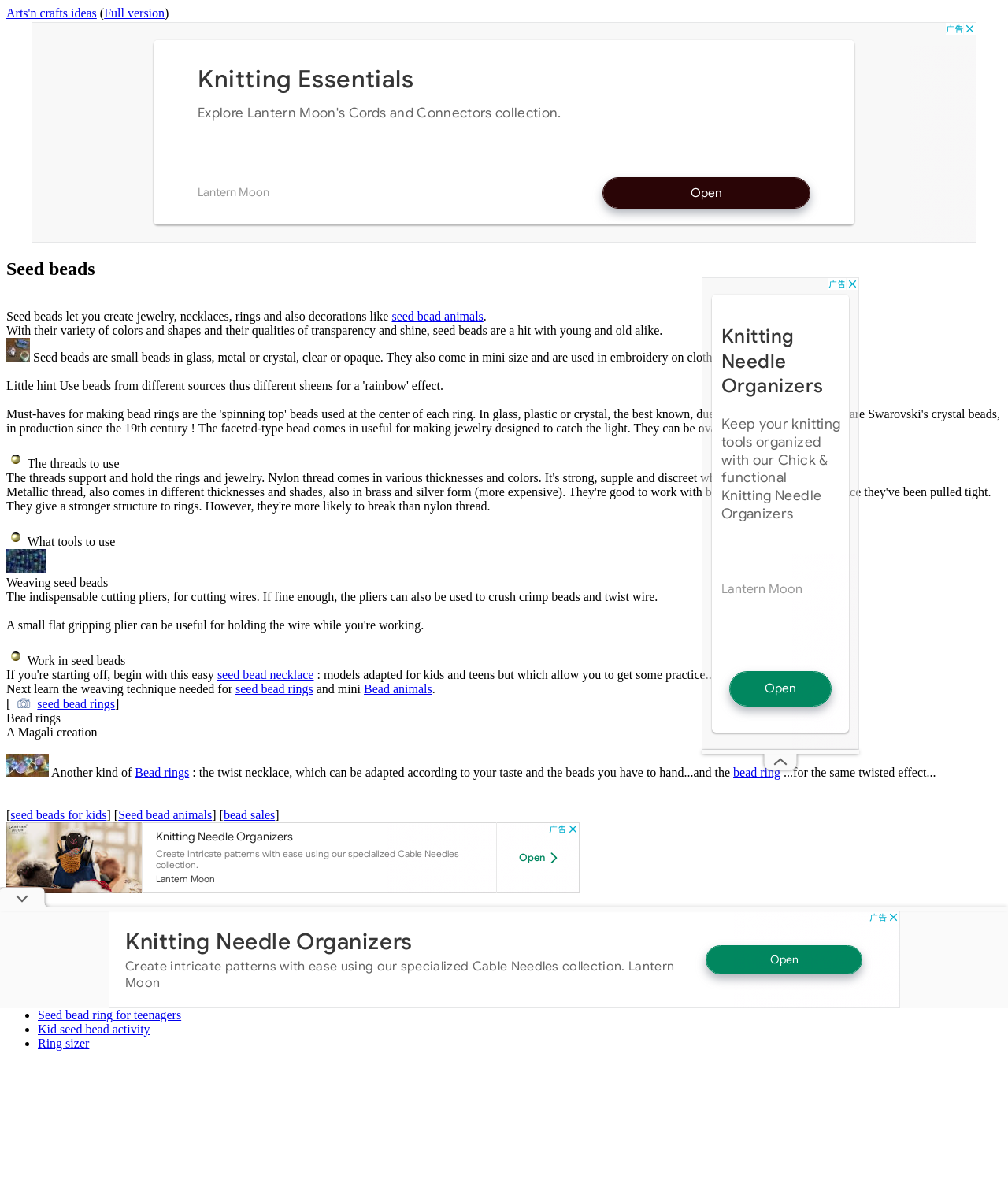Find the bounding box coordinates for the HTML element described as: "accumed@aol.com". The coordinates should consist of four float values between 0 and 1, i.e., [left, top, right, bottom].

None